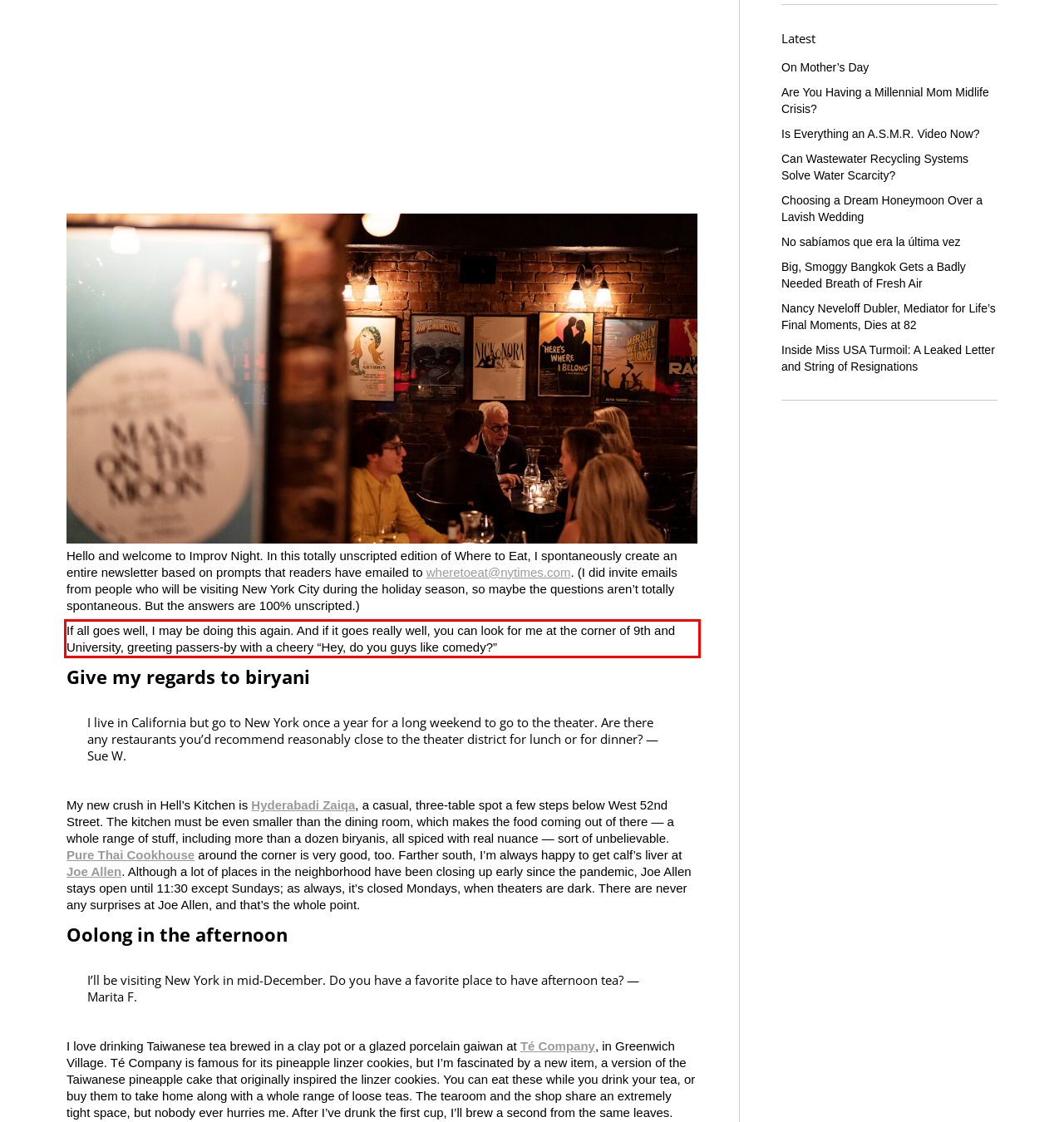Locate the red bounding box in the provided webpage screenshot and use OCR to determine the text content inside it.

If all goes well, I may be doing this again. And if it goes really well, you can look for me at the corner of 9th and University, greeting passers-by with a cheery “Hey, do you guys like comedy?”